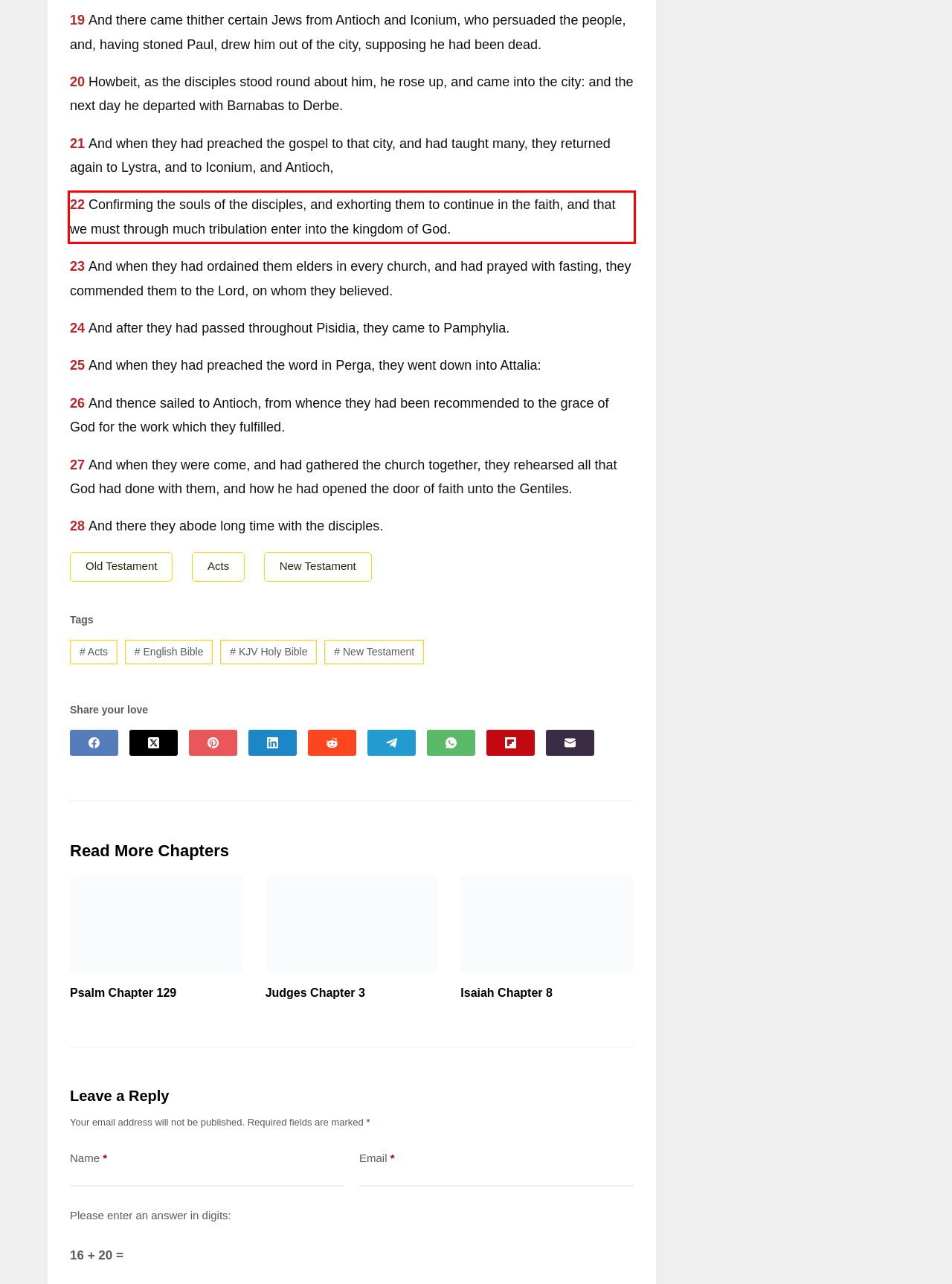Examine the webpage screenshot, find the red bounding box, and extract the text content within this marked area.

22 Confirming the souls of the disciples, and exhorting them to continue in the faith, and that we must through much tribulation enter into the kingdom of God.